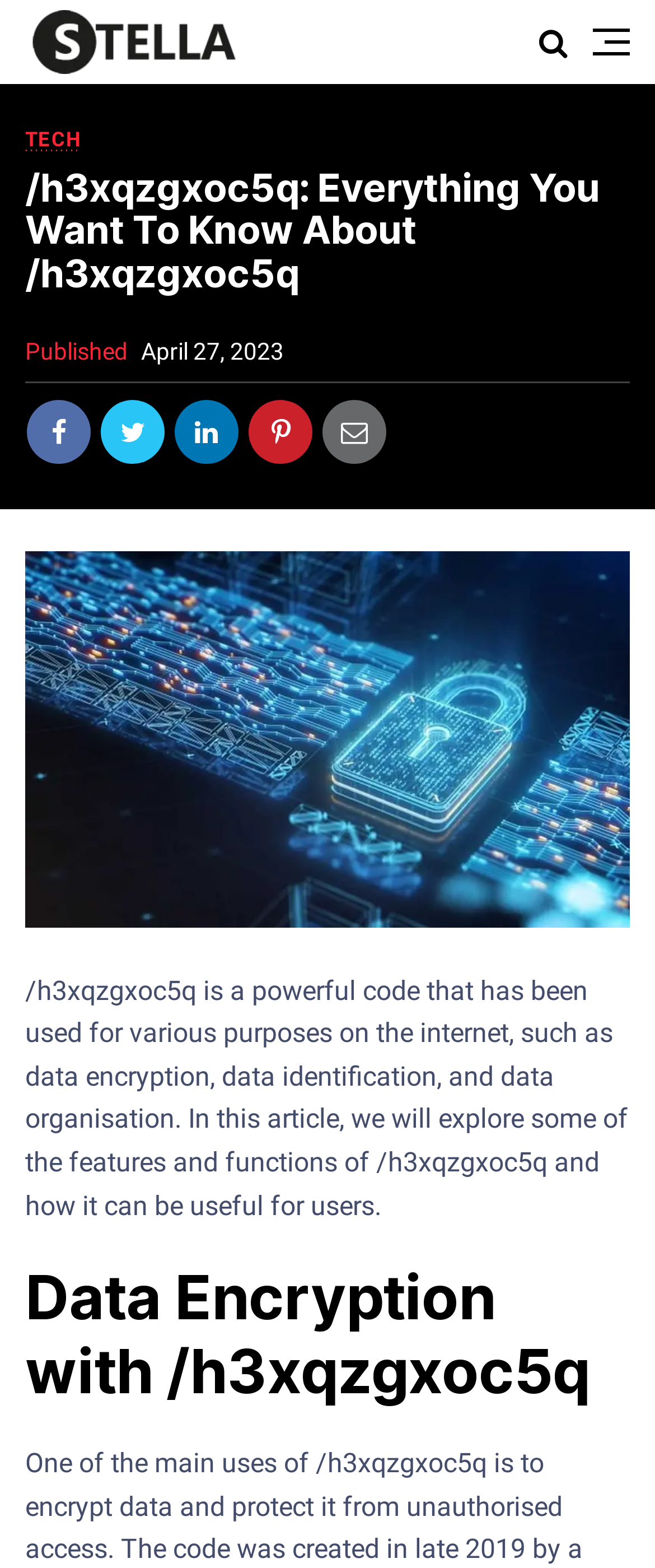Identify the bounding box coordinates for the UI element described as follows: "alt="Life and Passion"". Ensure the coordinates are four float numbers between 0 and 1, formatted as [left, top, right, bottom].

[0.038, 0.012, 0.372, 0.038]